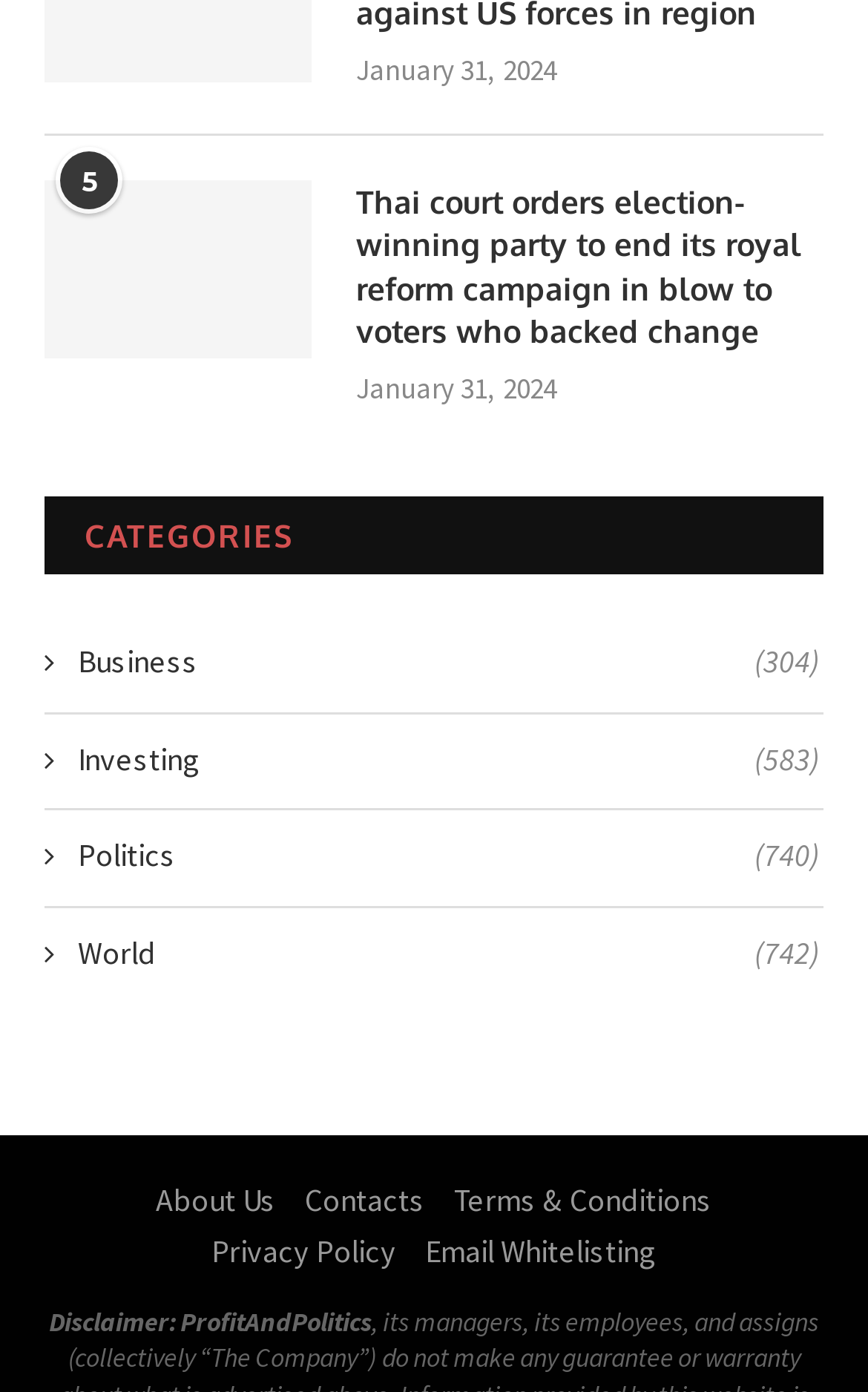Determine the bounding box coordinates for the area you should click to complete the following instruction: "Learn about Investing news".

[0.051, 0.531, 0.944, 0.562]